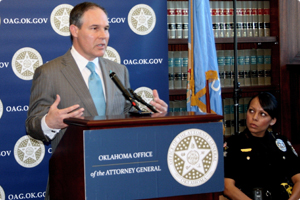Please reply to the following question with a single word or a short phrase:
What is the likely topic of the presentation?

Environmental protection